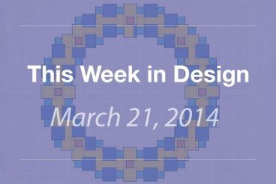What is the date mentioned in the design?
Using the picture, provide a one-word or short phrase answer.

March 21, 2014